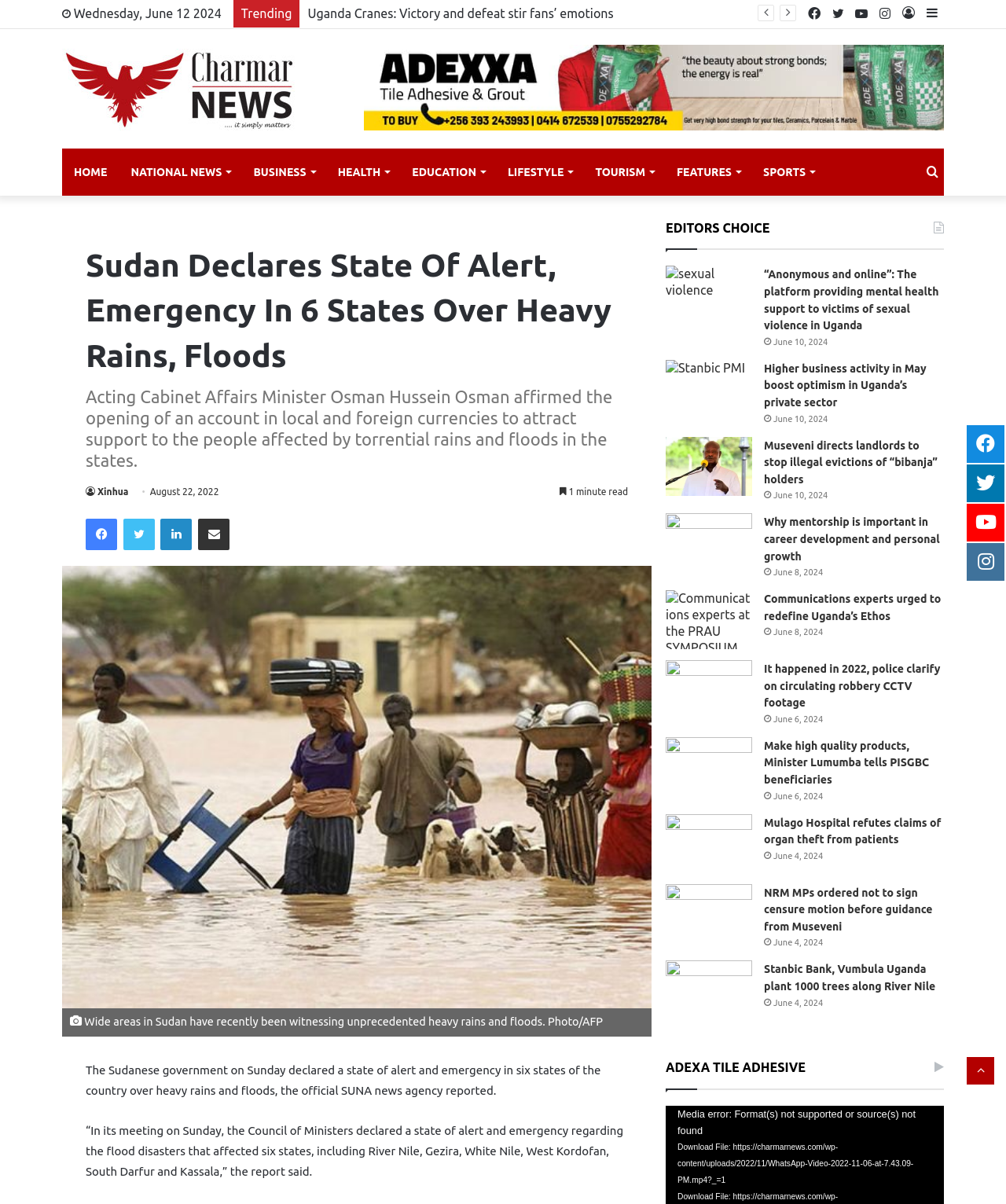Write a detailed summary of the webpage, including text, images, and layout.

This webpage is a news article from Charmar News, with the title "Sudan Declares State Of Alert, Emergency In 6 States Over Heavy Rains, Floods". The article is dated August 22, 2022. 

At the top of the page, there is a navigation bar with links to "HOME", "NATIONAL NEWS", "BUSINESS", "HEALTH", "EDUCATION", "LIFESTYLE", "TOURISM", "FEATURES", and "SPORTS". Below this, there is a search bar and a link to "Charmar News". 

The main article is divided into sections. The first section has a heading with the title of the article, followed by a brief summary of the article. There are also links to share the article on Facebook, Twitter, LinkedIn, and via email. 

Below this, there is a figure with a caption describing the floods in Sudan. The main article text is then presented, with quotes from the Acting Cabinet Affairs Minister Osman Hussein Osman. 

On the right side of the page, there is a section titled "EDITOR'S CHOICE" with several links to other news articles, each with a brief summary and an image. These articles are dated between June 4, 2024, and June 12, 2024. 

At the bottom of the page, there is a link to return to the top of the page.